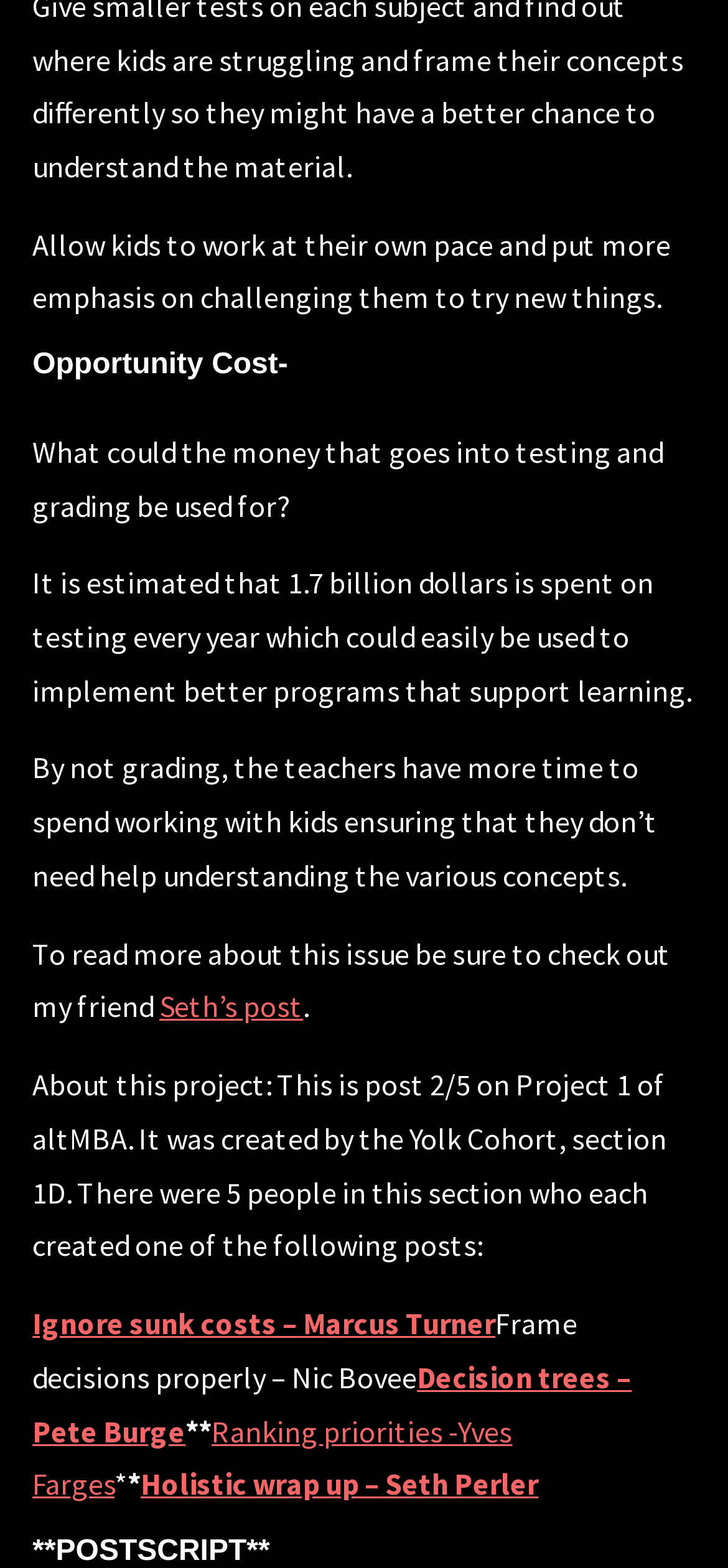Given the webpage screenshot and the description, determine the bounding box coordinates (top-left x, top-left y, bottom-right x, bottom-right y) that define the location of the UI element matching this description: Seth’s post

[0.219, 0.63, 0.416, 0.654]